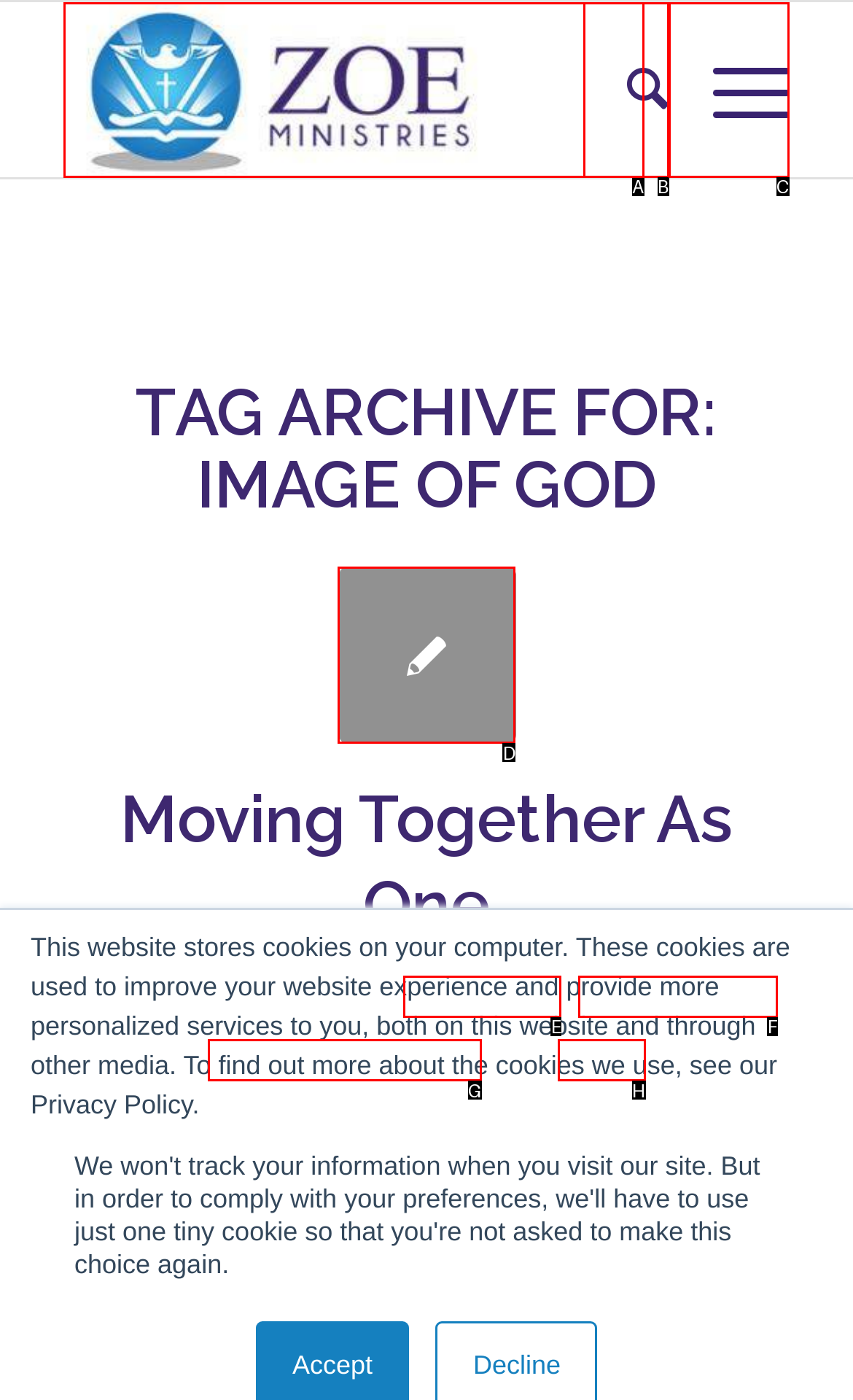Point out the HTML element I should click to achieve the following task: Read the Moving Together As One article Provide the letter of the selected option from the choices.

D